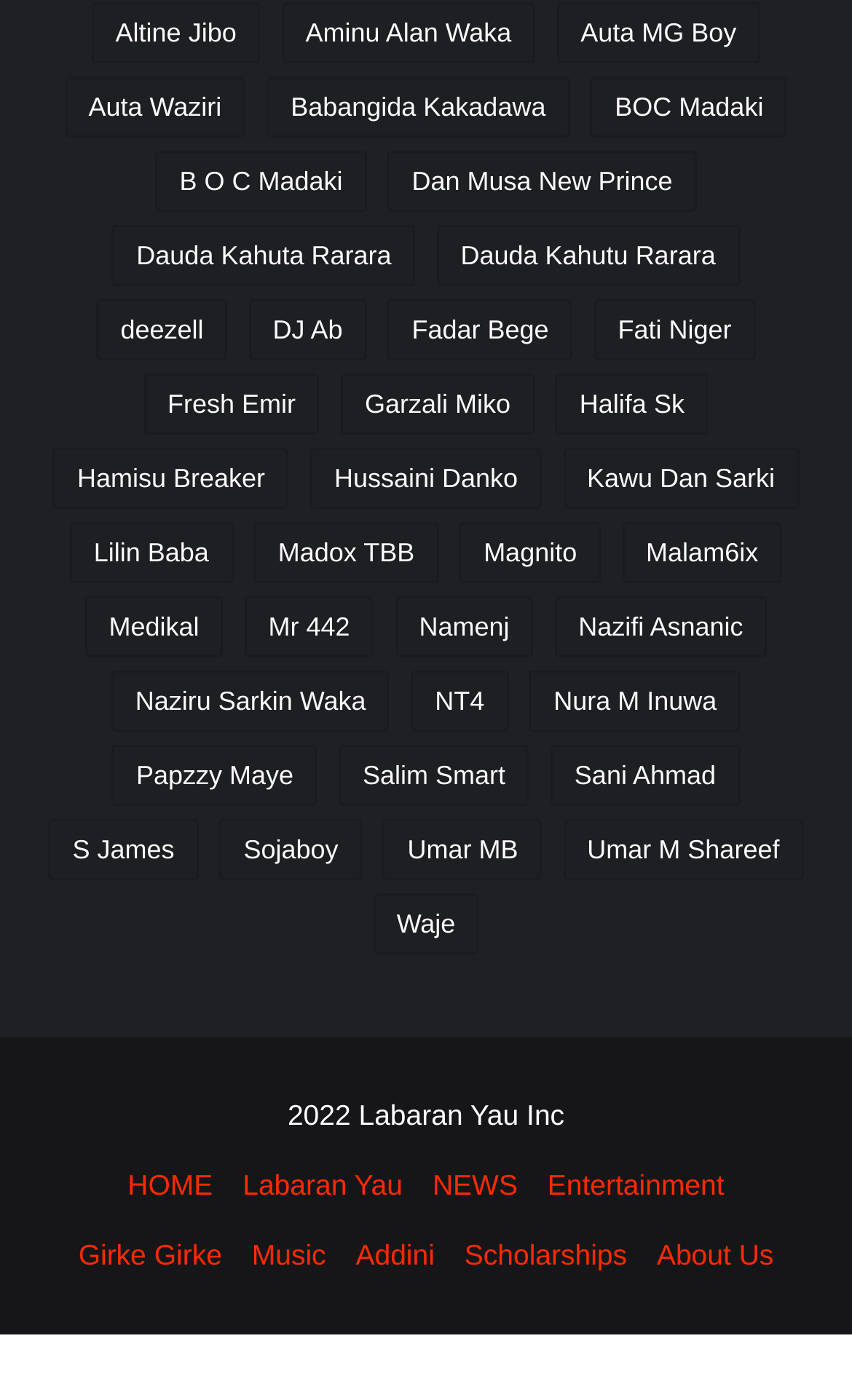Pinpoint the bounding box coordinates of the clickable area needed to execute the instruction: "Click on Auta MG Boy". The coordinates should be specified as four float numbers between 0 and 1, i.e., [left, top, right, bottom].

[0.653, 0.002, 0.893, 0.046]